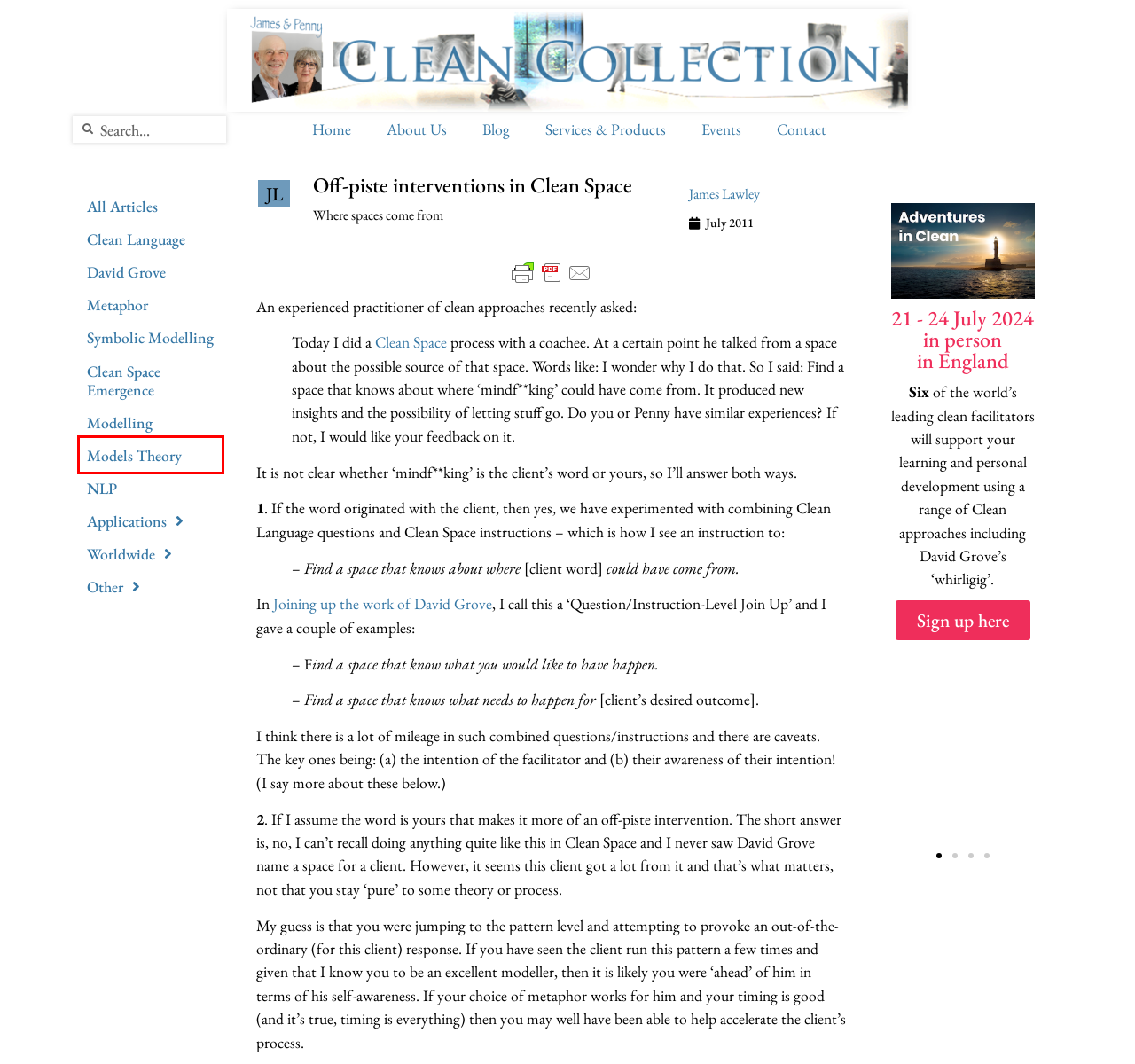You have a screenshot showing a webpage with a red bounding box highlighting an element. Choose the webpage description that best fits the new webpage after clicking the highlighted element. The descriptions are:
A. Services & Products – cleanlanguage.com
B. About Us – cleanlanguage.com
C. Models Theory – cleanlanguage.com
D. Symbolic Modelling – cleanlanguage.com
E. Joining up the work of David Grove – cleanlanguage.com
F. Events – cleanlanguage.com
G. Contact – cleanlanguage.com
H. Metaphor – cleanlanguage.com

C